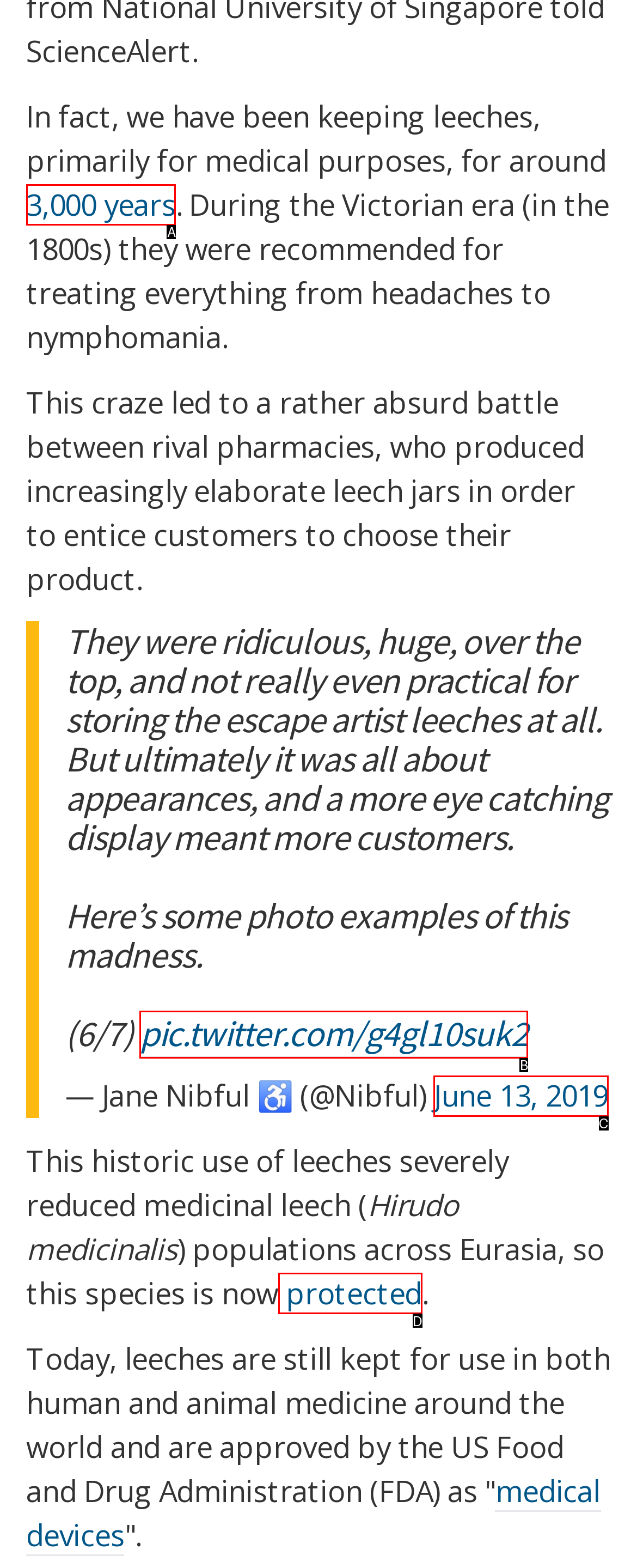Find the UI element described as: pic.twitter.com/g4gl10suk2
Reply with the letter of the appropriate option.

B